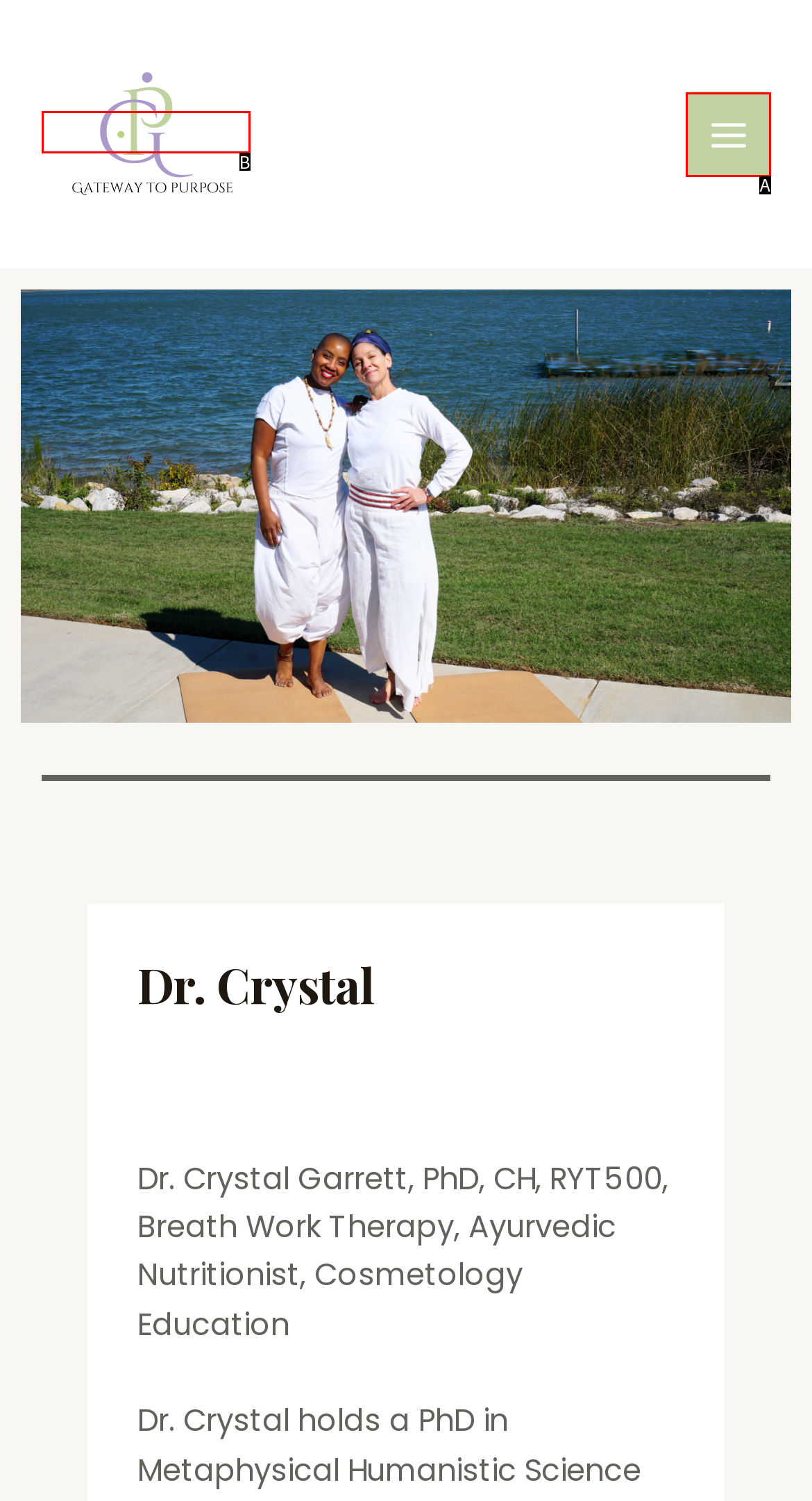Match the following description to the correct HTML element: Style Indicate your choice by providing the letter.

None